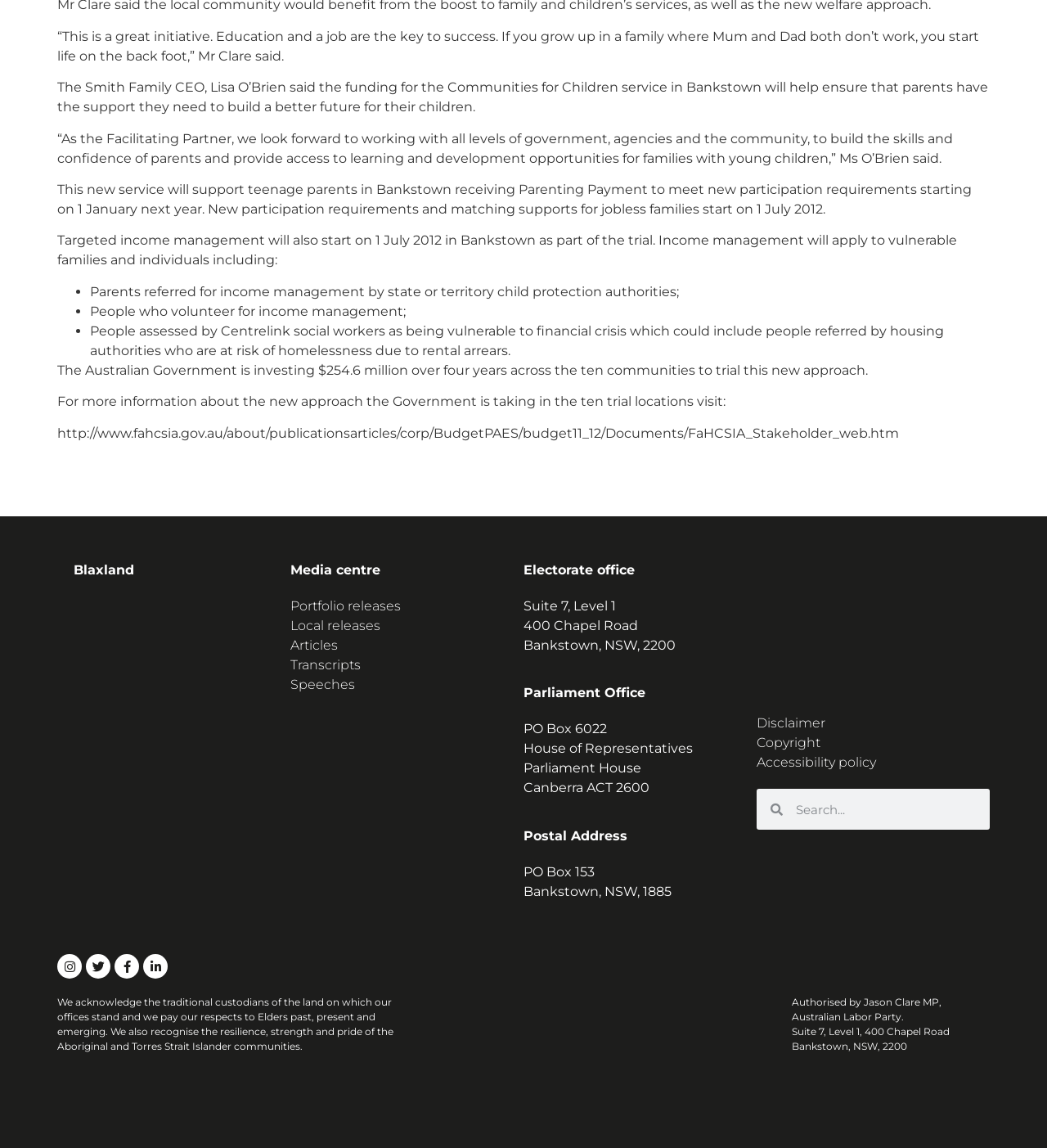Predict the bounding box coordinates of the area that should be clicked to accomplish the following instruction: "Follow the Labour Party on Instagram". The bounding box coordinates should consist of four float numbers between 0 and 1, i.e., [left, top, right, bottom].

[0.055, 0.831, 0.078, 0.853]